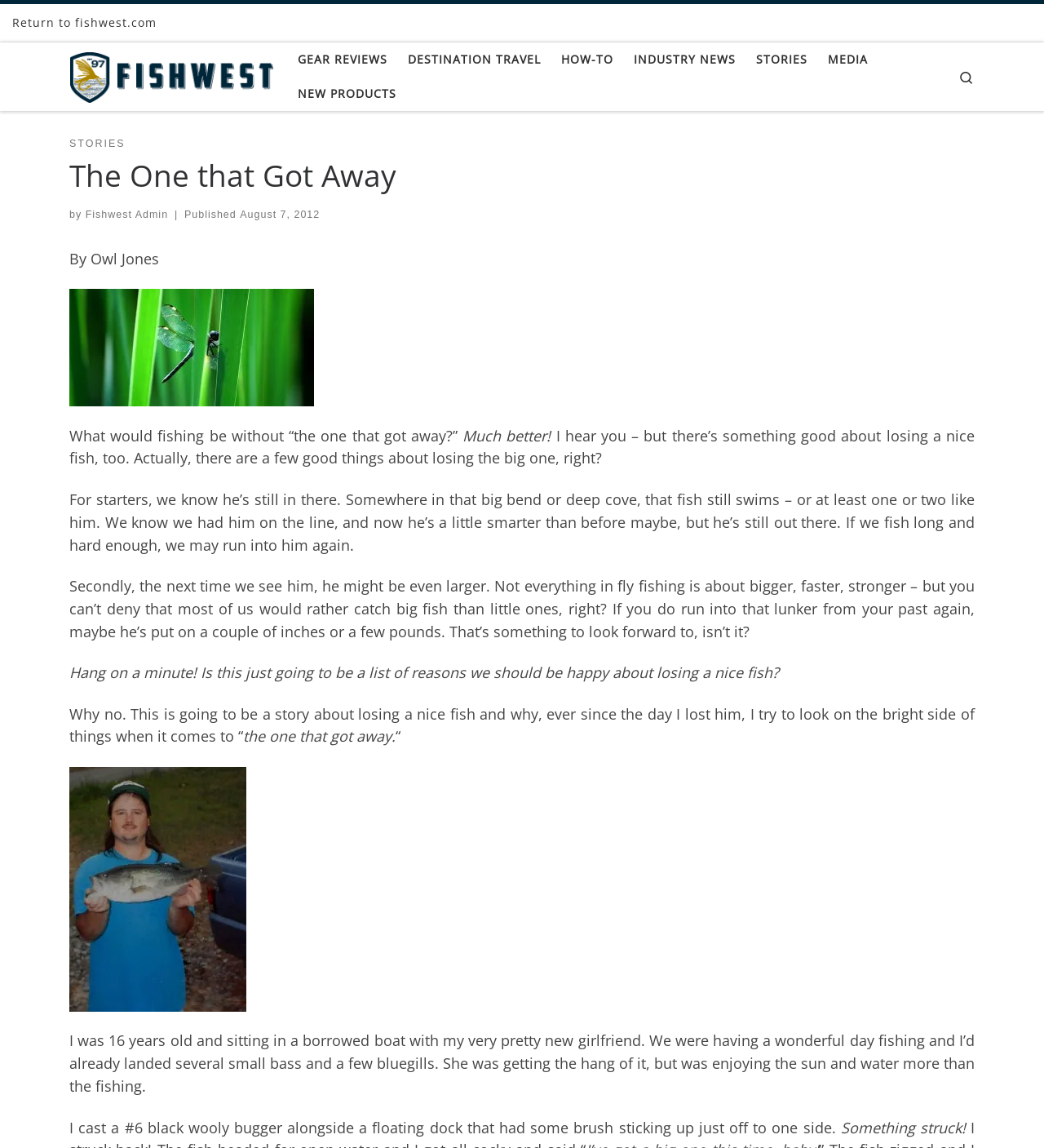Identify the bounding box coordinates of the clickable region required to complete the instruction: "Search for something". The coordinates should be given as four float numbers within the range of 0 and 1, i.e., [left, top, right, bottom].

[0.905, 0.045, 0.945, 0.089]